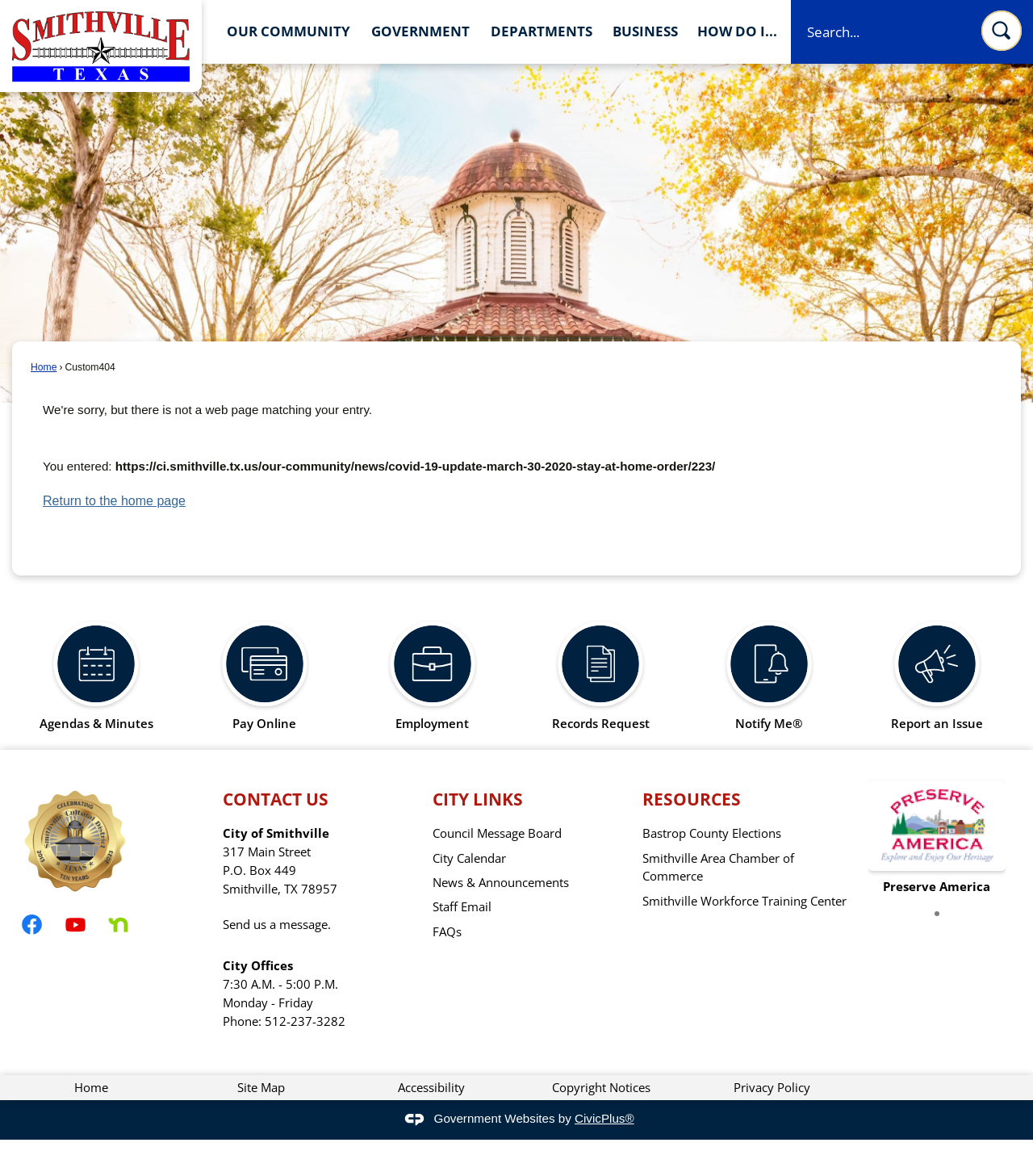Can you find the bounding box coordinates for the element that needs to be clicked to execute this instruction: "Search"? The coordinates should be given as four float numbers between 0 and 1, i.e., [left, top, right, bottom].

[0.95, 0.009, 0.989, 0.043]